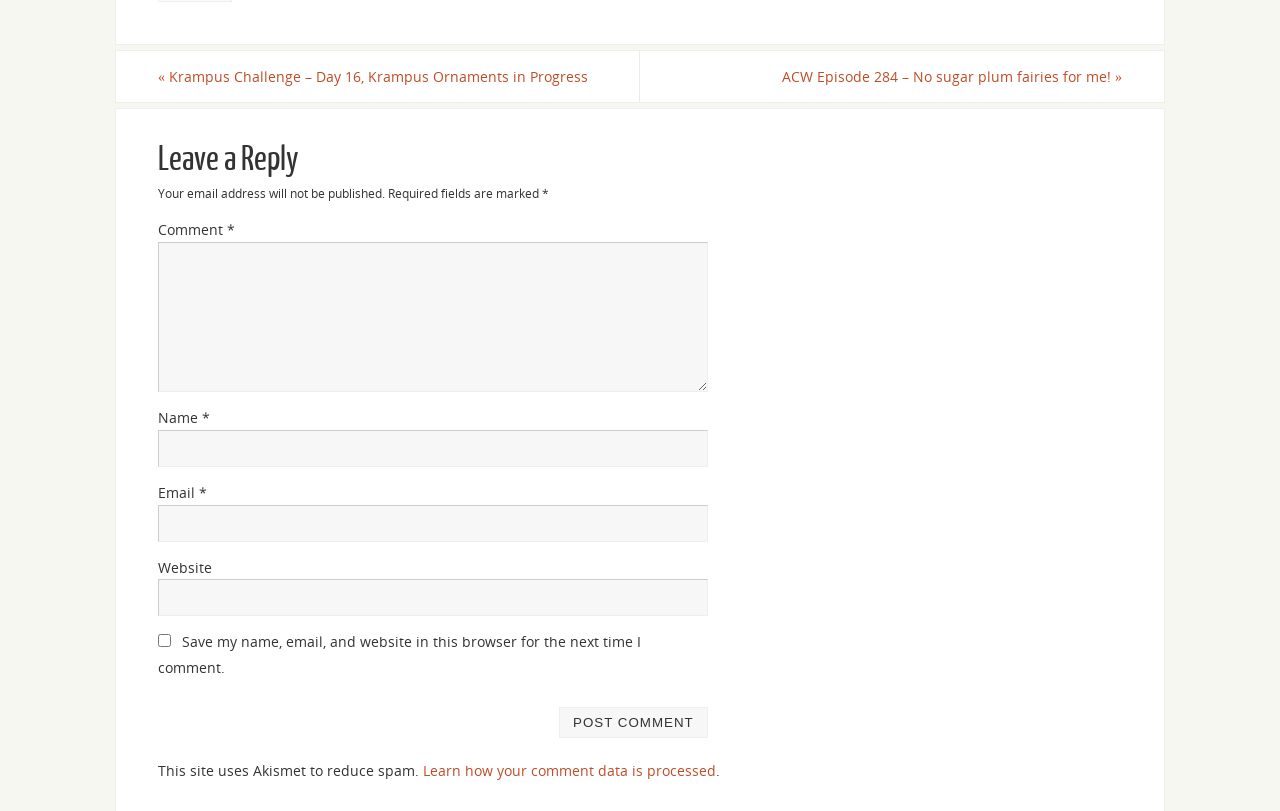Give the bounding box coordinates for the element described as: "name="submit" value="Post Comment"".

[0.437, 0.872, 0.553, 0.91]